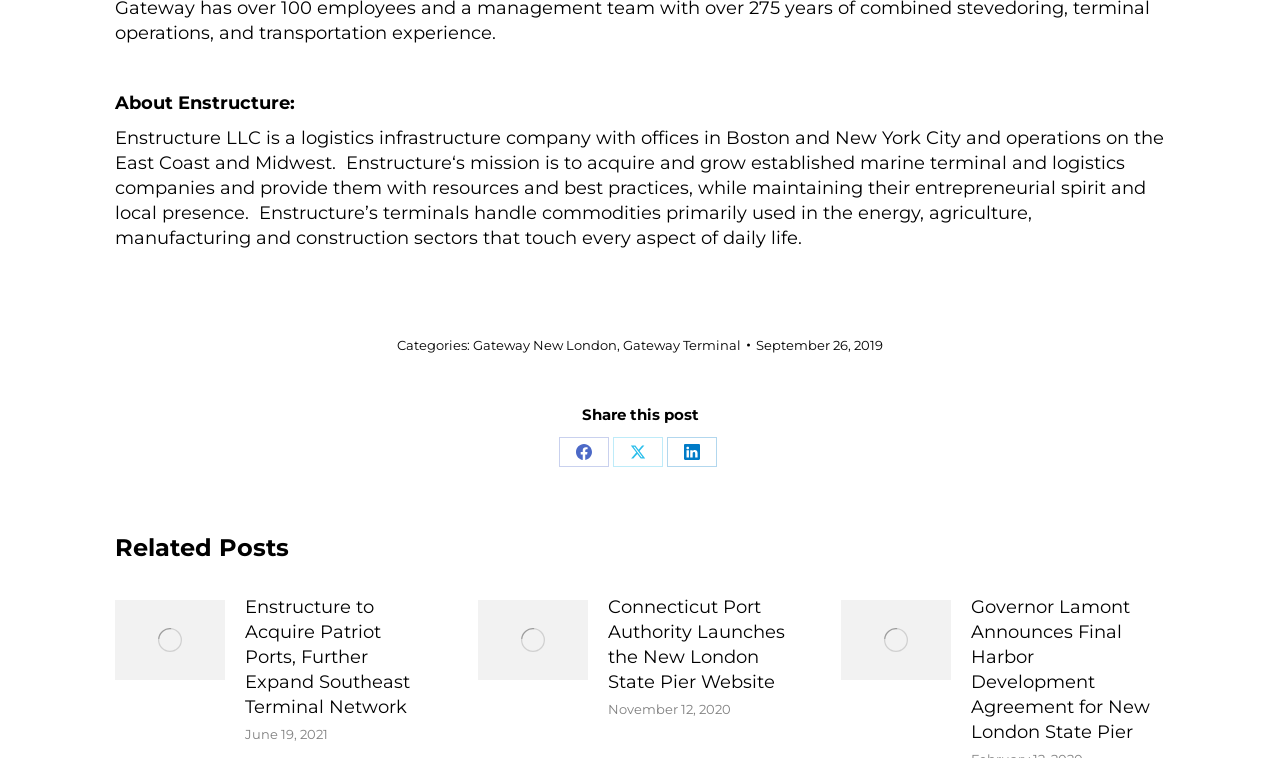Locate the bounding box coordinates of the clickable region to complete the following instruction: "Read about Enstructure's mission."

[0.09, 0.168, 0.909, 0.328]